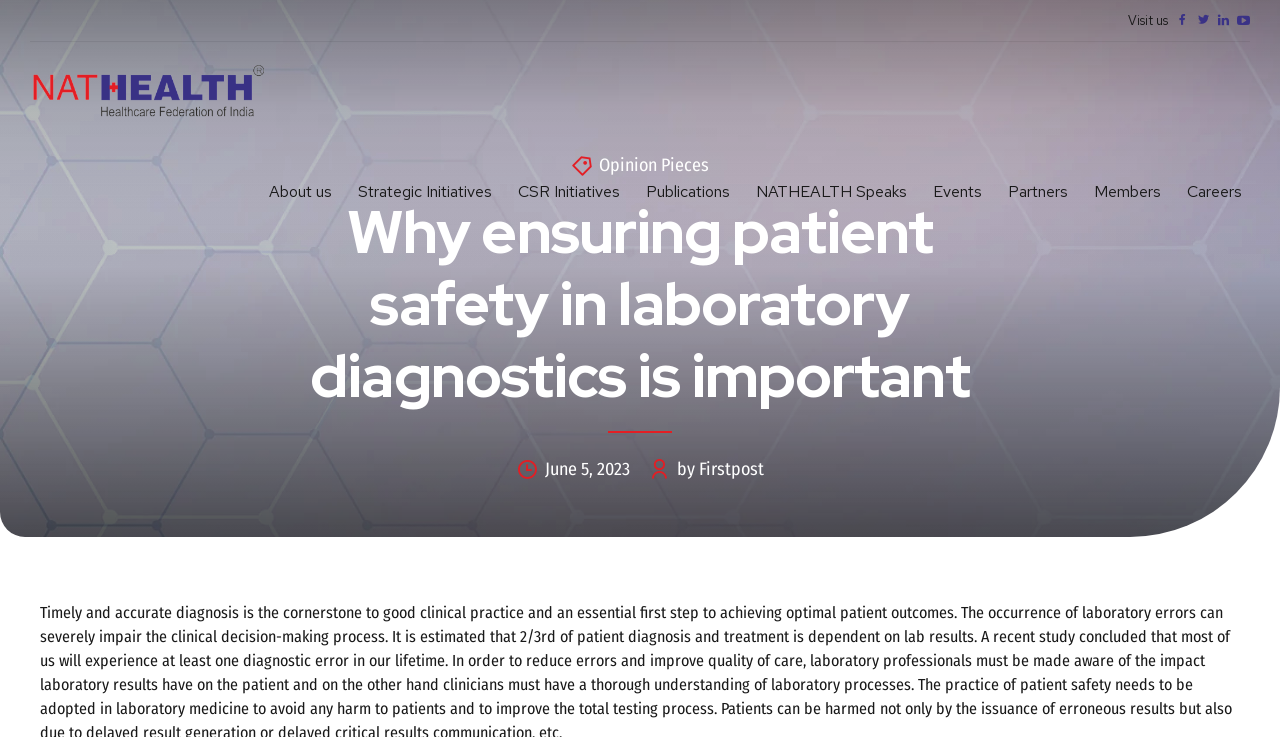Identify the bounding box for the given UI element using the description provided. Coordinates should be in the format (top-left x, top-left y, bottom-right x, bottom-right y) and must be between 0 and 1. Here is the description: Careers

[0.921, 0.227, 0.977, 0.294]